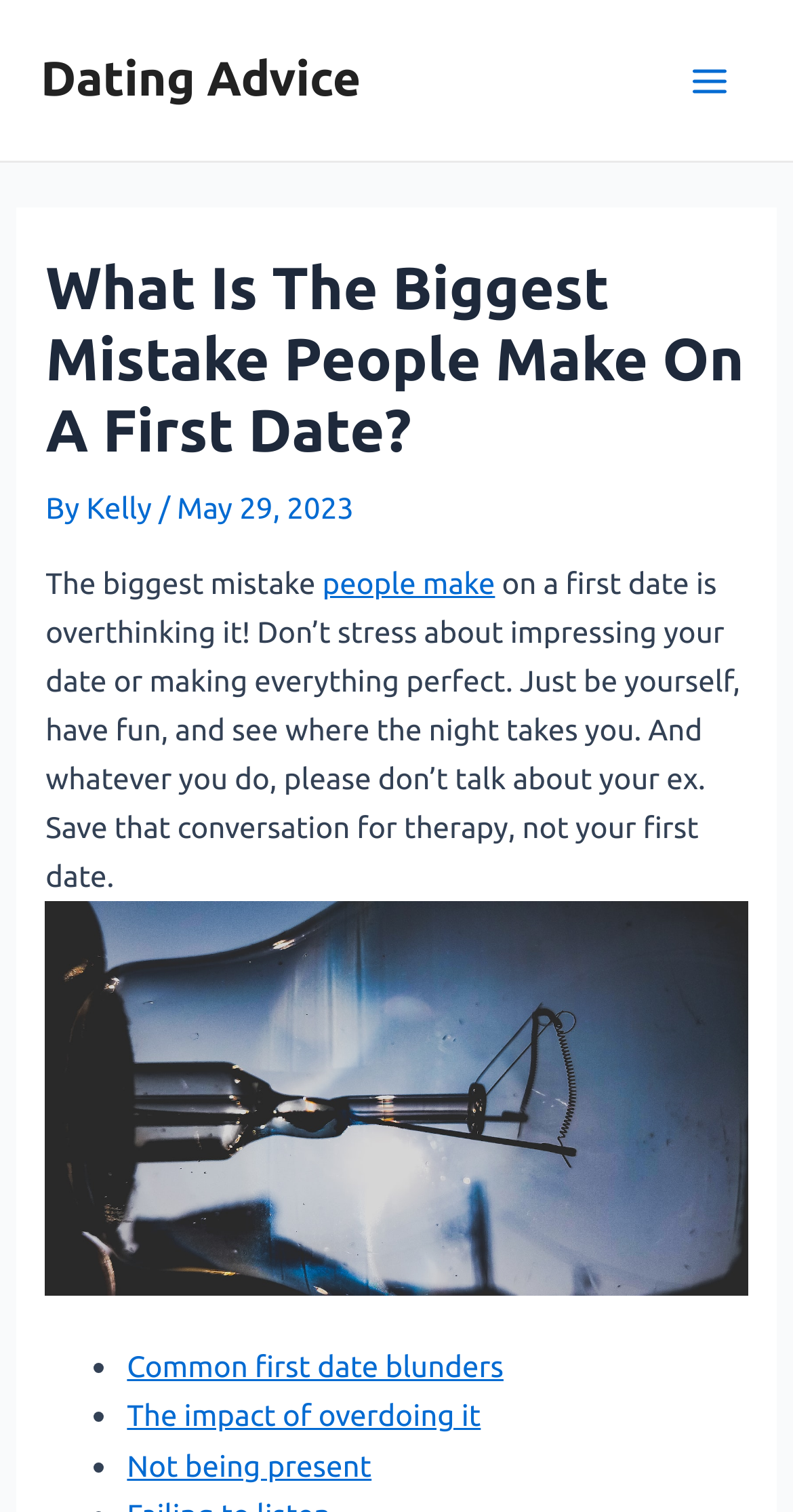Predict the bounding box for the UI component with the following description: "The impact of overdoing it".

[0.16, 0.925, 0.606, 0.948]